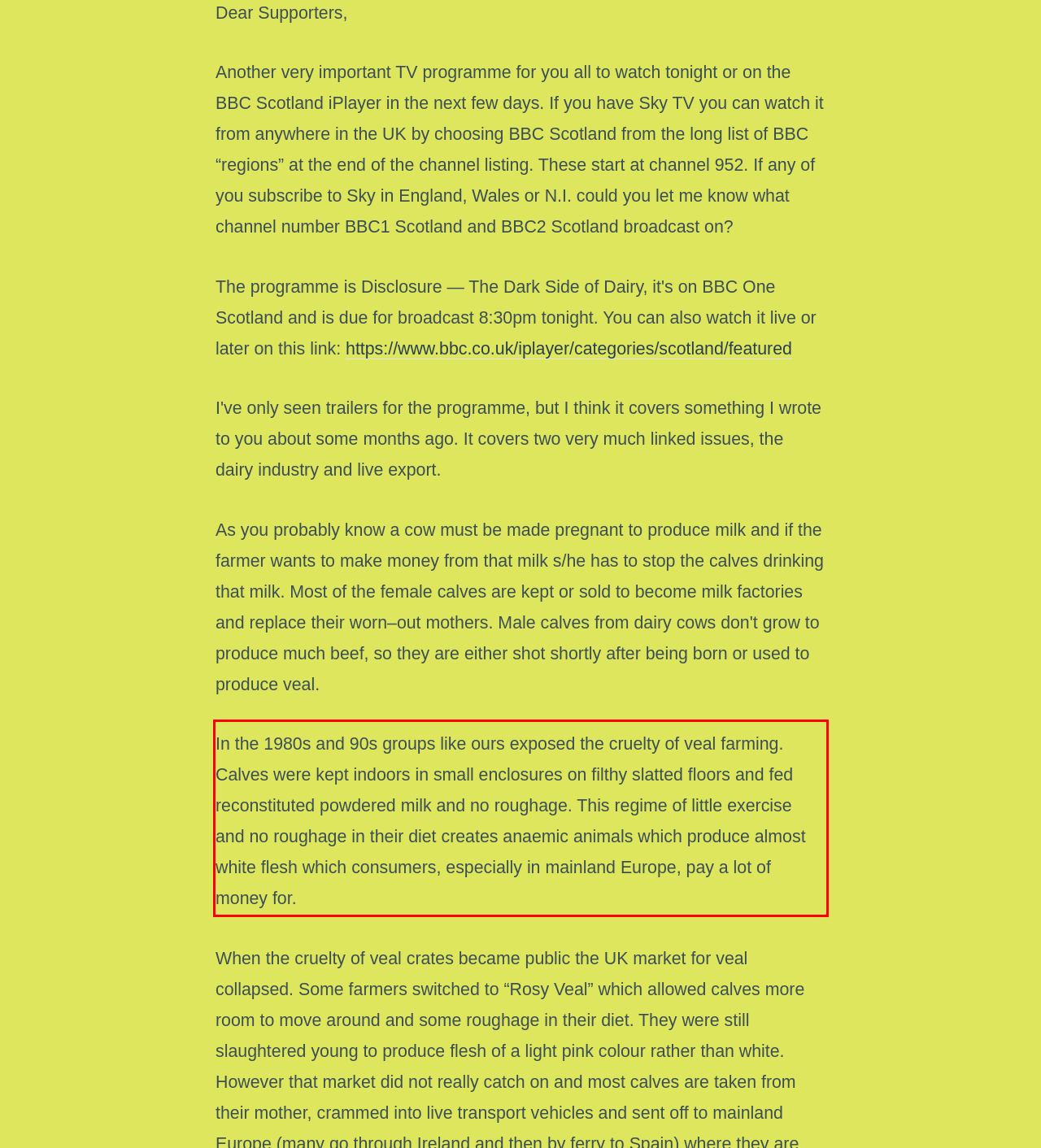Please examine the webpage screenshot and extract the text within the red bounding box using OCR.

In the 1980s and 90s groups like ours exposed the cruelty of veal farming. Calves were kept indoors in small enclosures on filthy slatted floors and fed reconstituted powdered milk and no roughage. This regime of little exercise and no roughage in their diet creates anaemic animals which produce almost white flesh which consumers, especially in mainland Europe, pay a lot of money for.